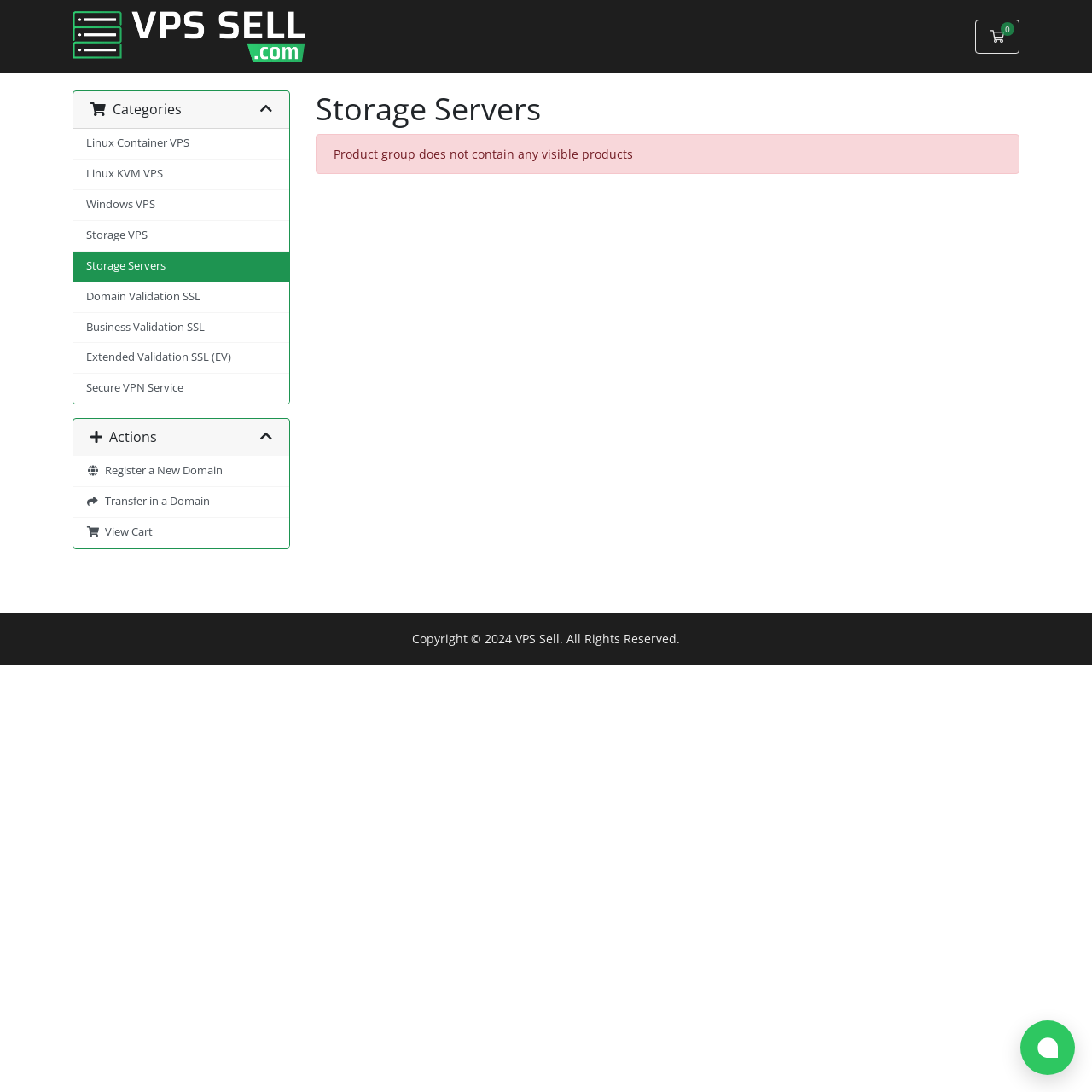Identify the bounding box coordinates of the area that should be clicked in order to complete the given instruction: "Register a new domain". The bounding box coordinates should be four float numbers between 0 and 1, i.e., [left, top, right, bottom].

[0.067, 0.418, 0.265, 0.446]